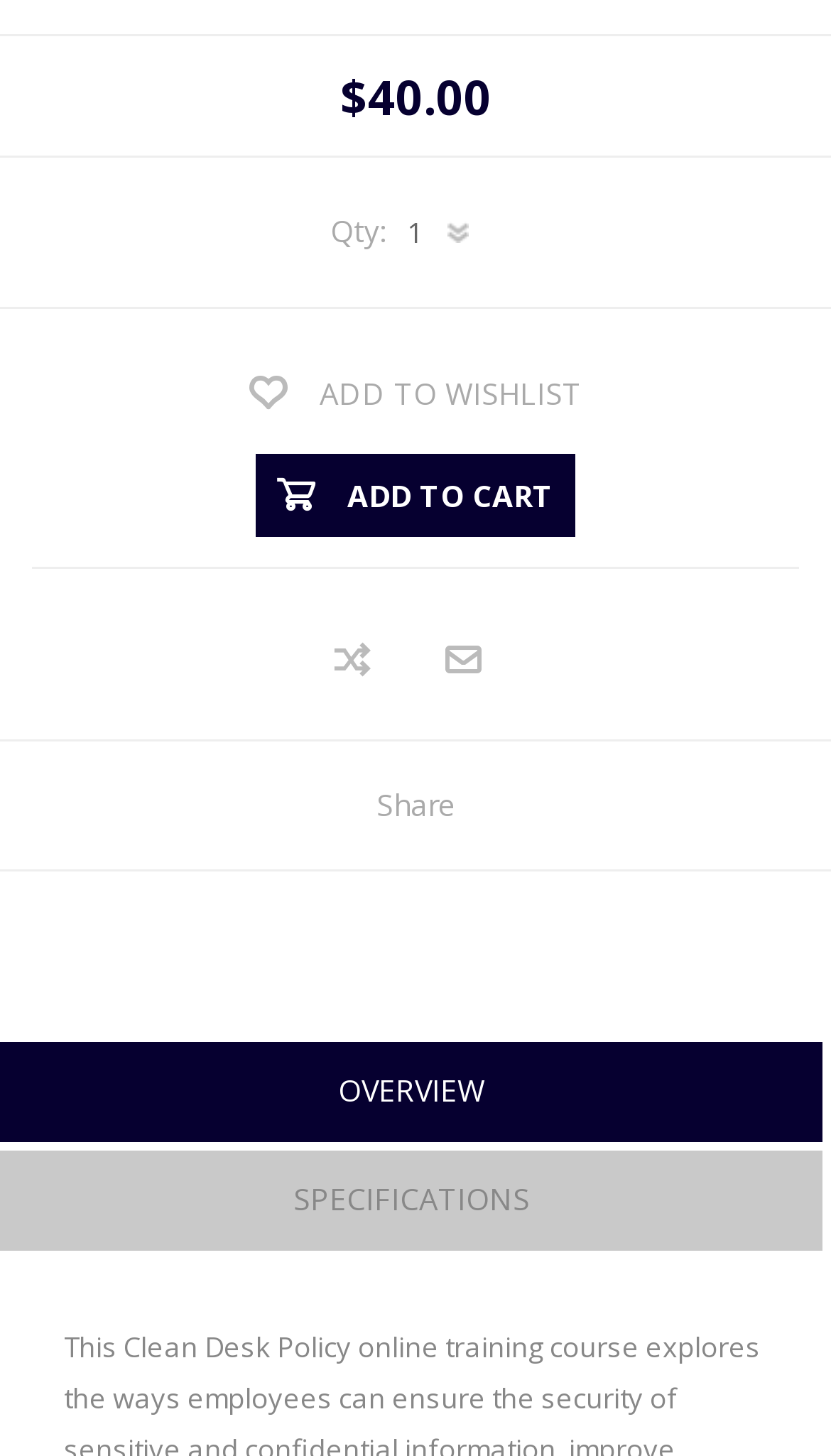Identify the bounding box coordinates of the area you need to click to perform the following instruction: "Email a friend".

[0.5, 0.42, 0.615, 0.486]